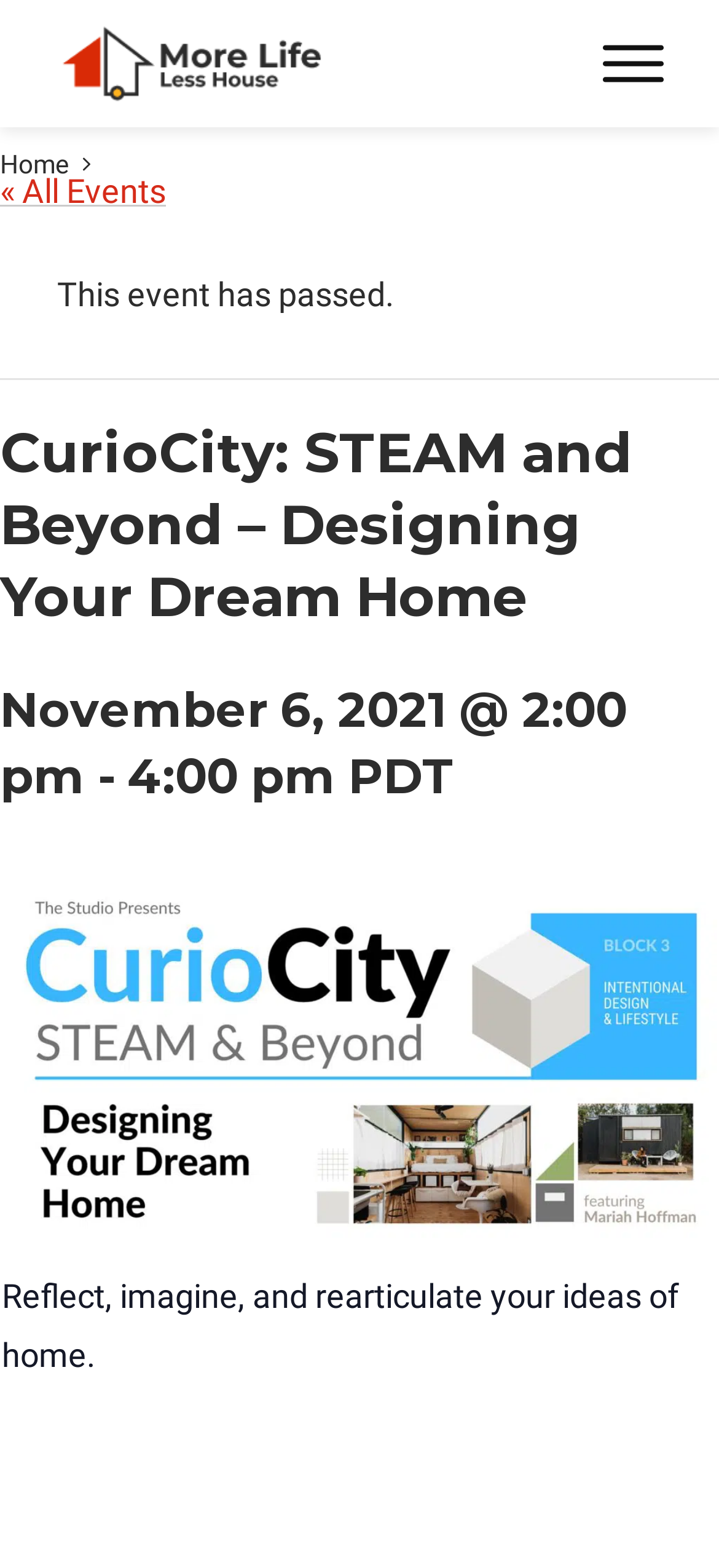Elaborate on the webpage's design and content in a detailed caption.

The webpage appears to be an event page for a workshop titled "CurioCity: STEAM and Beyond - Designing Your Dream Home". At the top left corner, there is a link to the "Home" page. Next to it, there is a small image. Below these elements, there is a link to "« All Events" on the left side, and a notification that "This event has passed" on the right side.

The main title of the event, "CurioCity: STEAM and Beyond – Designing Your Dream Home", is prominently displayed in the middle of the top section of the page. Below the title, the event date and time, "November 6, 2021 @ 2:00 pm - 4:00 pm PDT", are listed.

On the top right corner, there are two links, one of which has an accompanying image. The image is positioned slightly below the link.

The main content of the page is a paragraph of text that reads, "Reflect, imagine, and rearticulate your ideas of home." This text is located near the bottom of the page, spanning almost the entire width of the page.